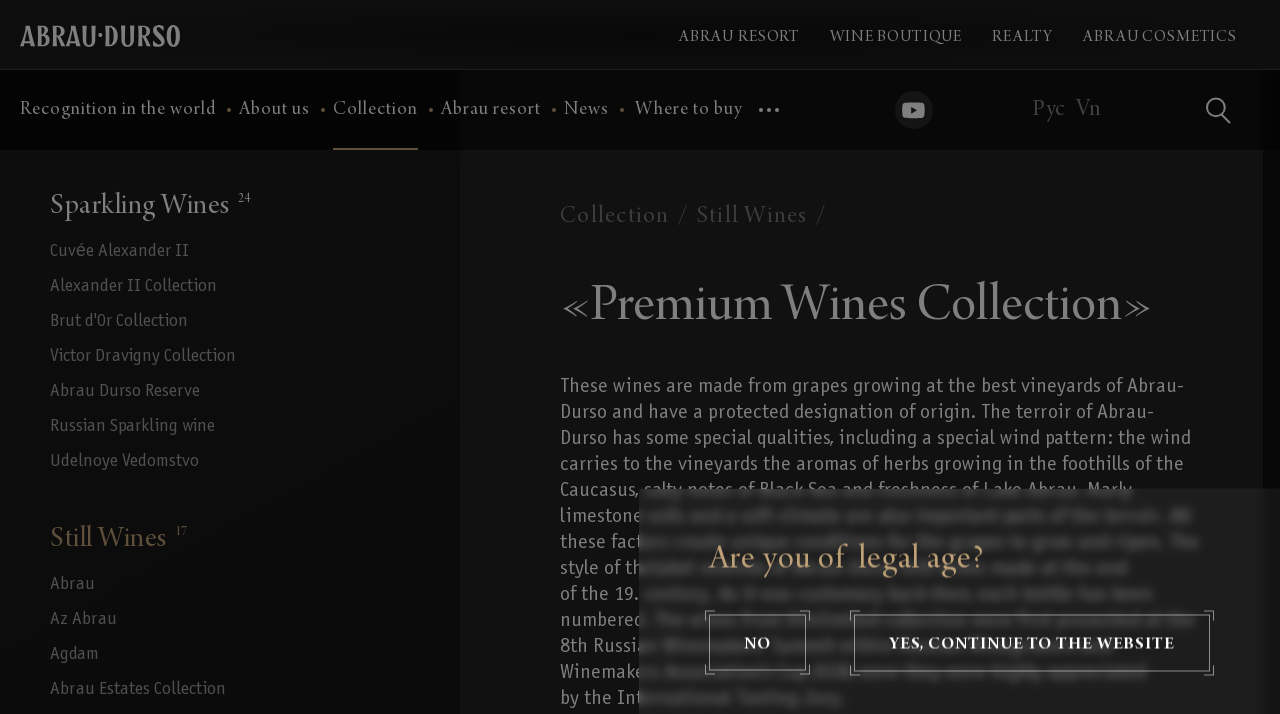Find the UI element described as: "YesYES, CONTINUE TO THE WEBSITE" and predict its bounding box coordinates. Ensure the coordinates are four float numbers between 0 and 1, [left, top, right, bottom].

[0.667, 0.861, 0.945, 0.94]